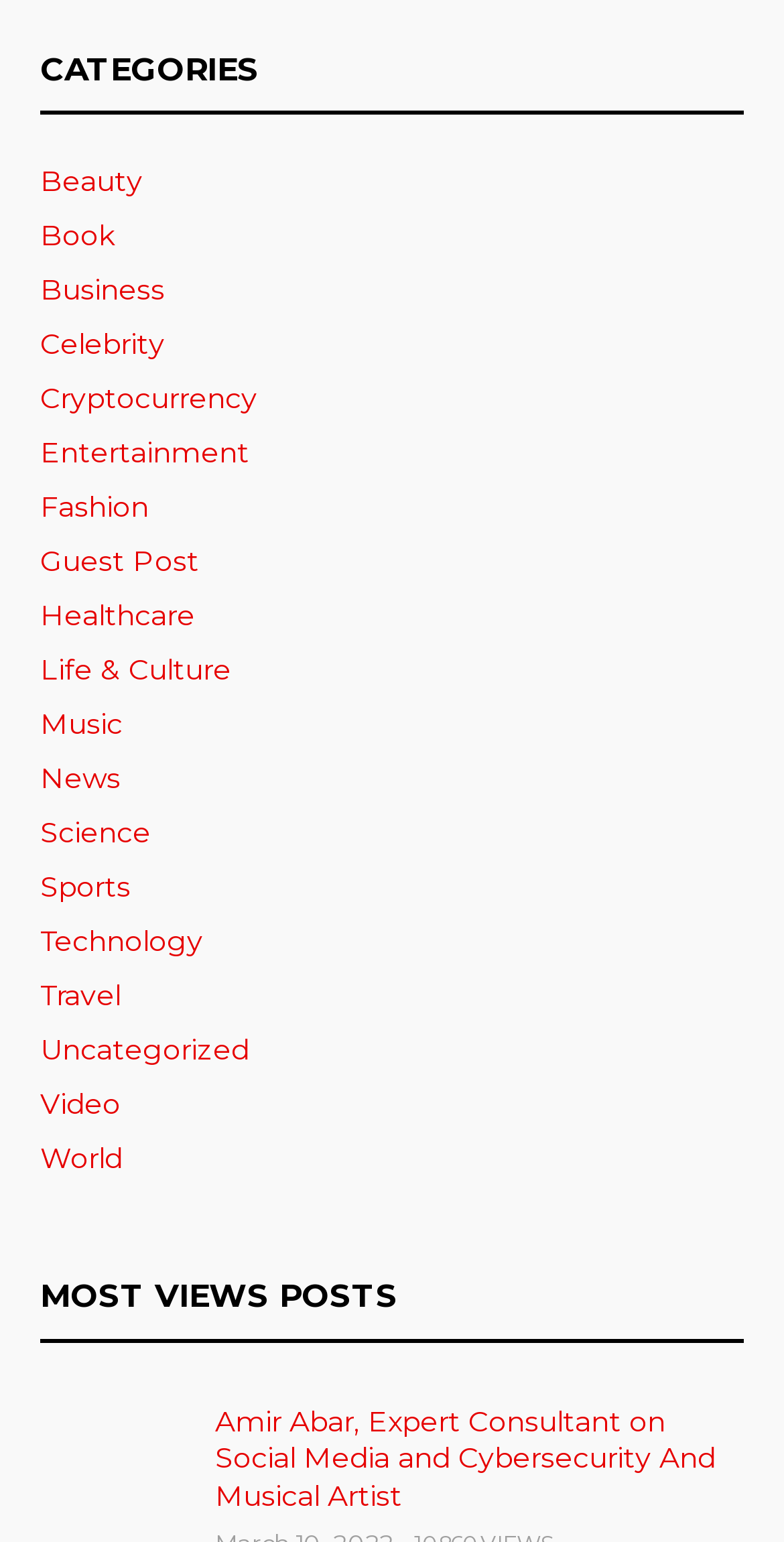Based on the image, give a detailed response to the question: What is the title of the first post under 'MOST VIEWS POSTS'?

I looked at the links under the 'MOST VIEWS POSTS' heading and found that the first link is labeled 'Amir Abar, Expert Consultant on Social Media and Cybersecurity And Musical Artist'.